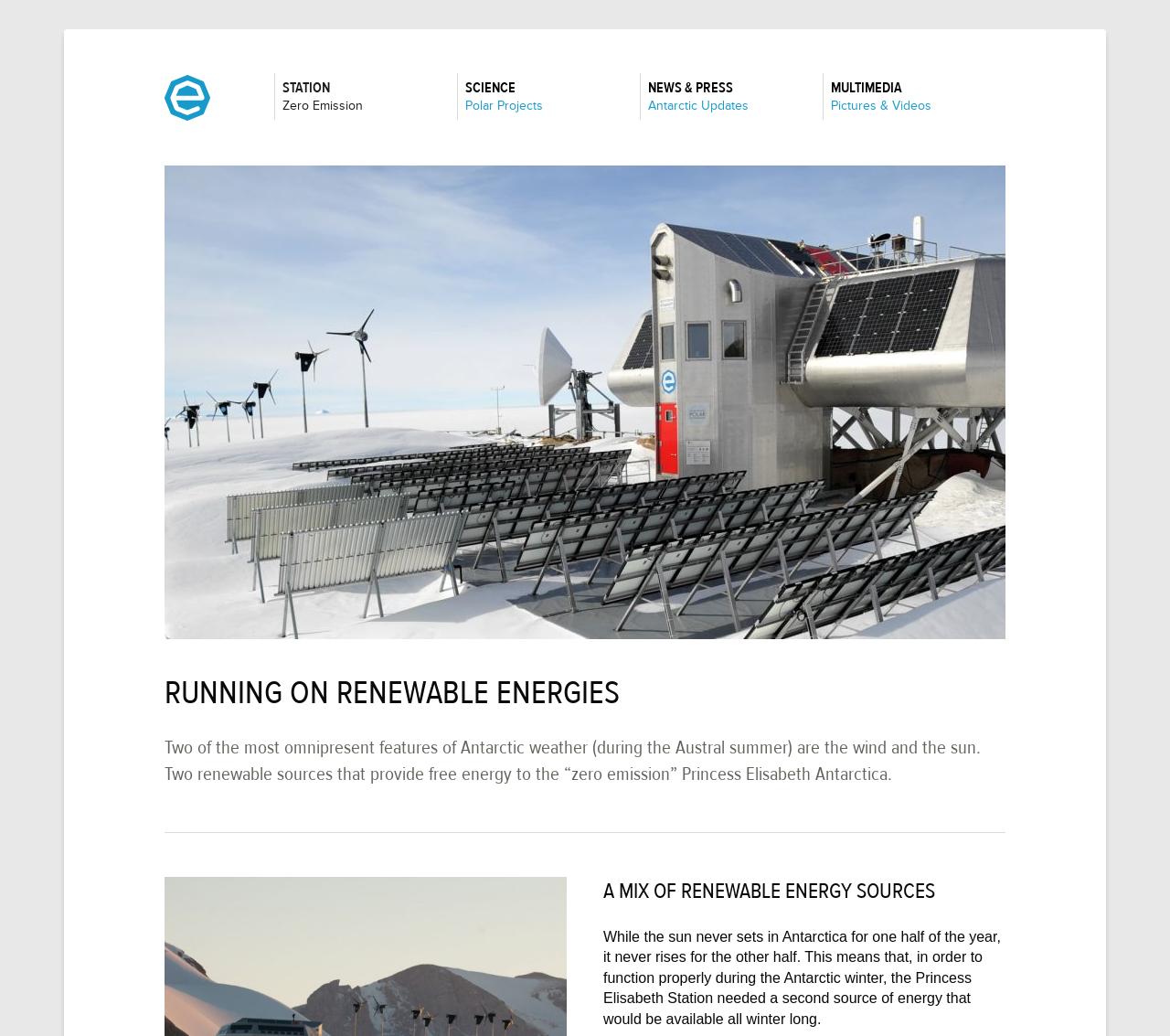What is the mix of renewable energy sources used by the station?
Offer a detailed and exhaustive answer to the question.

The webpage mentions that the station uses a mix of renewable energy sources, but it does not specify what these sources are. It only mentions that the sun is one of the sources, and that a second source is needed for the Antarctic winter.